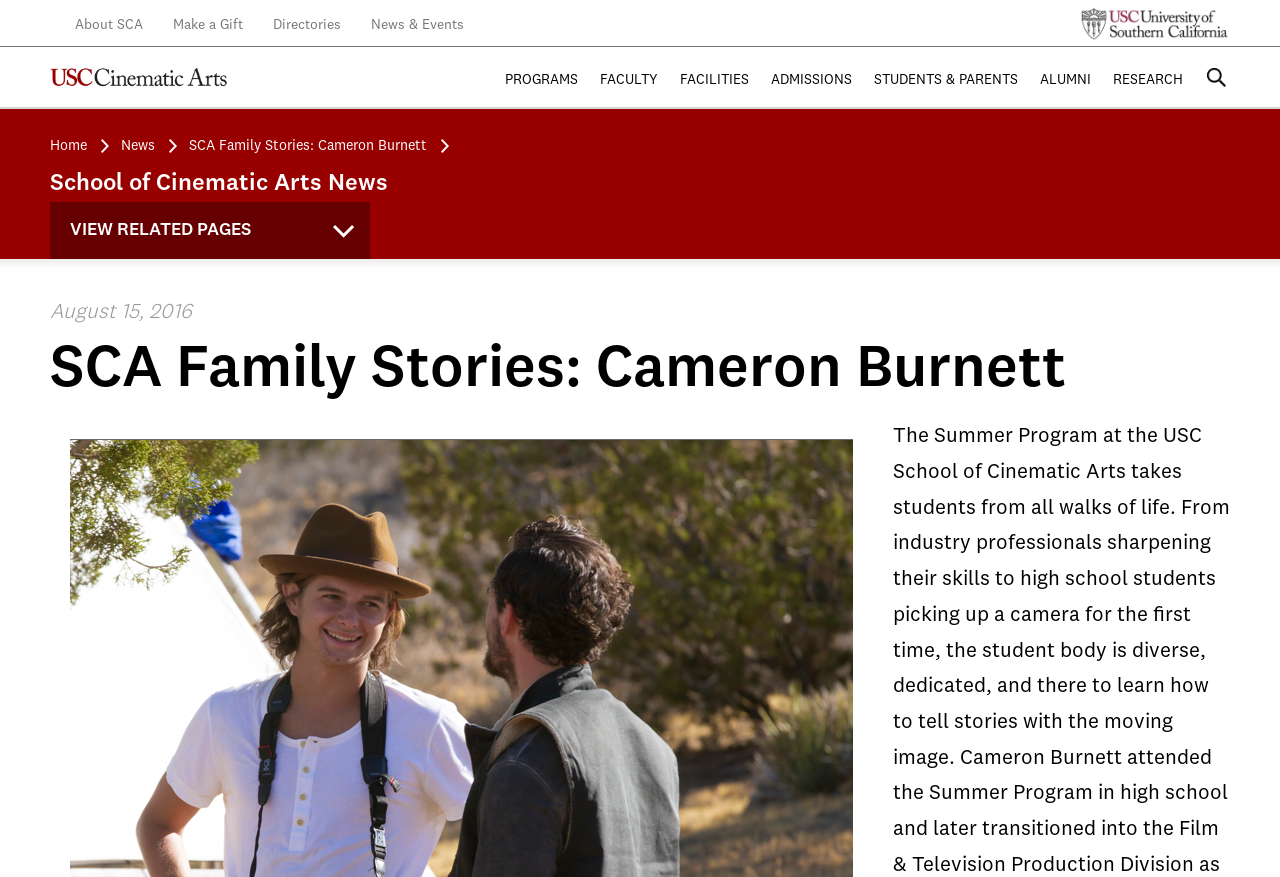Answer the question using only one word or a concise phrase: What is the date of the news article?

August 15, 2016